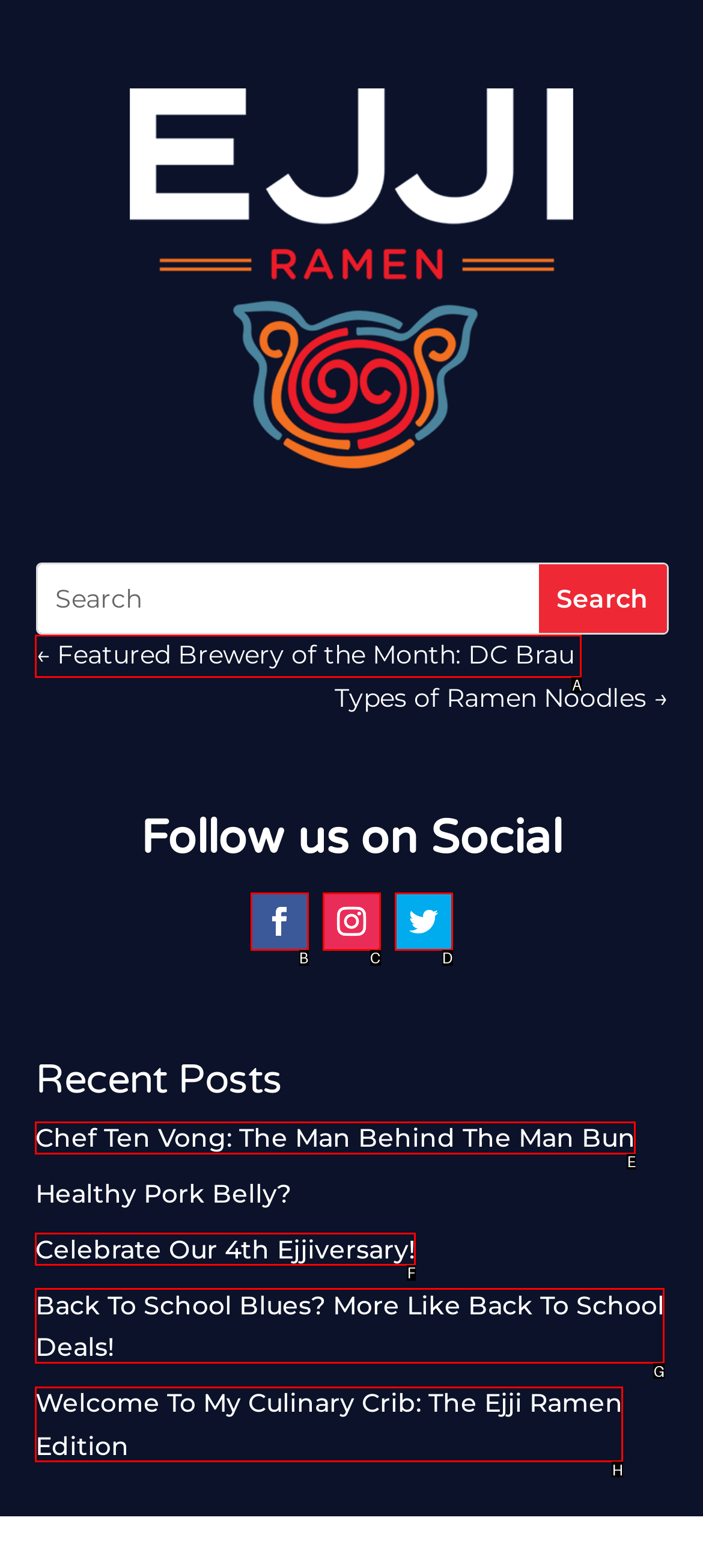Which UI element's letter should be clicked to achieve the task: Click on the featured brewery link
Provide the letter of the correct choice directly.

A